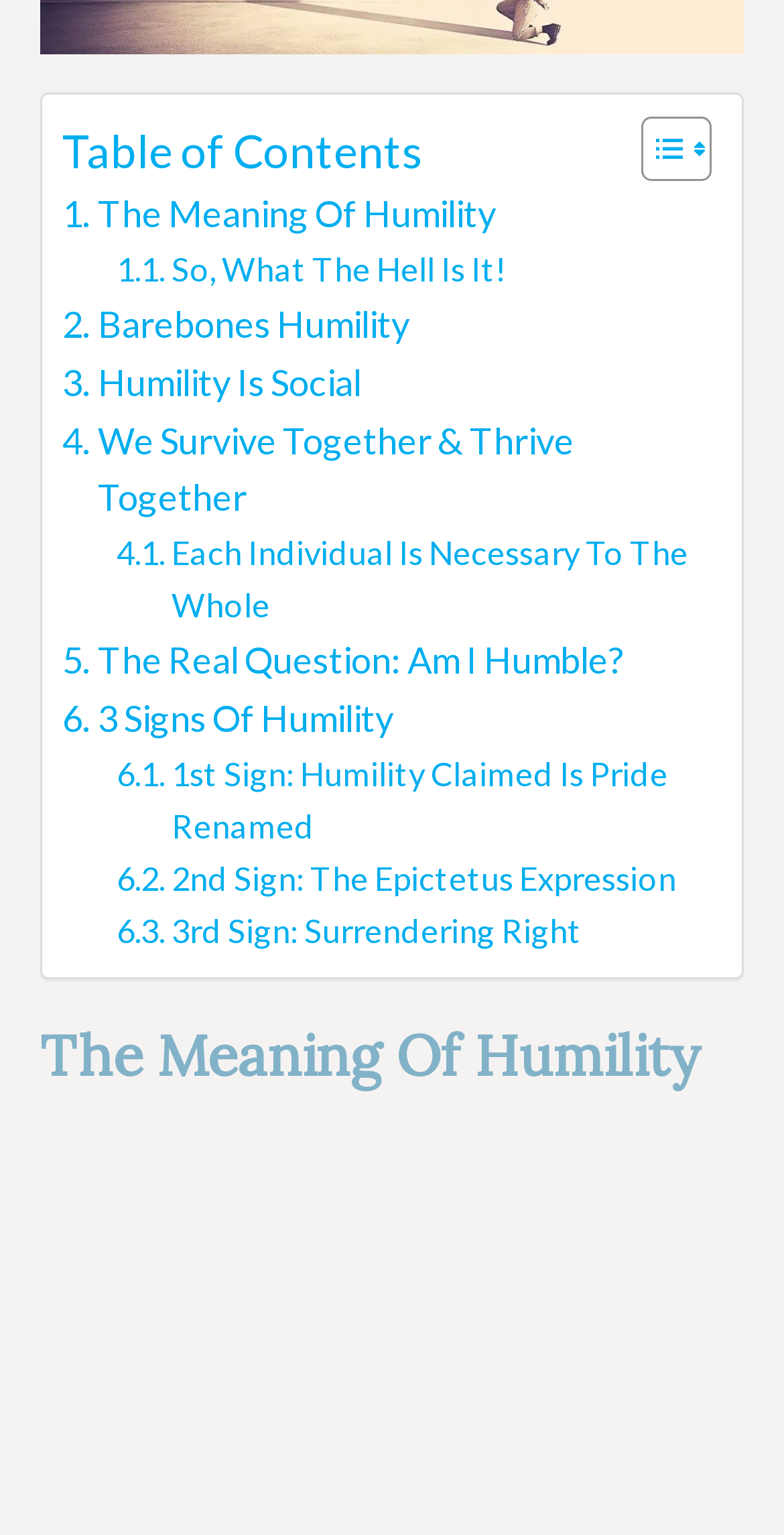What is the main topic of this webpage?
Please provide a comprehensive answer based on the details in the screenshot.

Based on the webpage structure and content, it appears that the main topic of this webpage is humility, as indicated by the heading 'The Meaning Of Humility' and the various links related to humility.